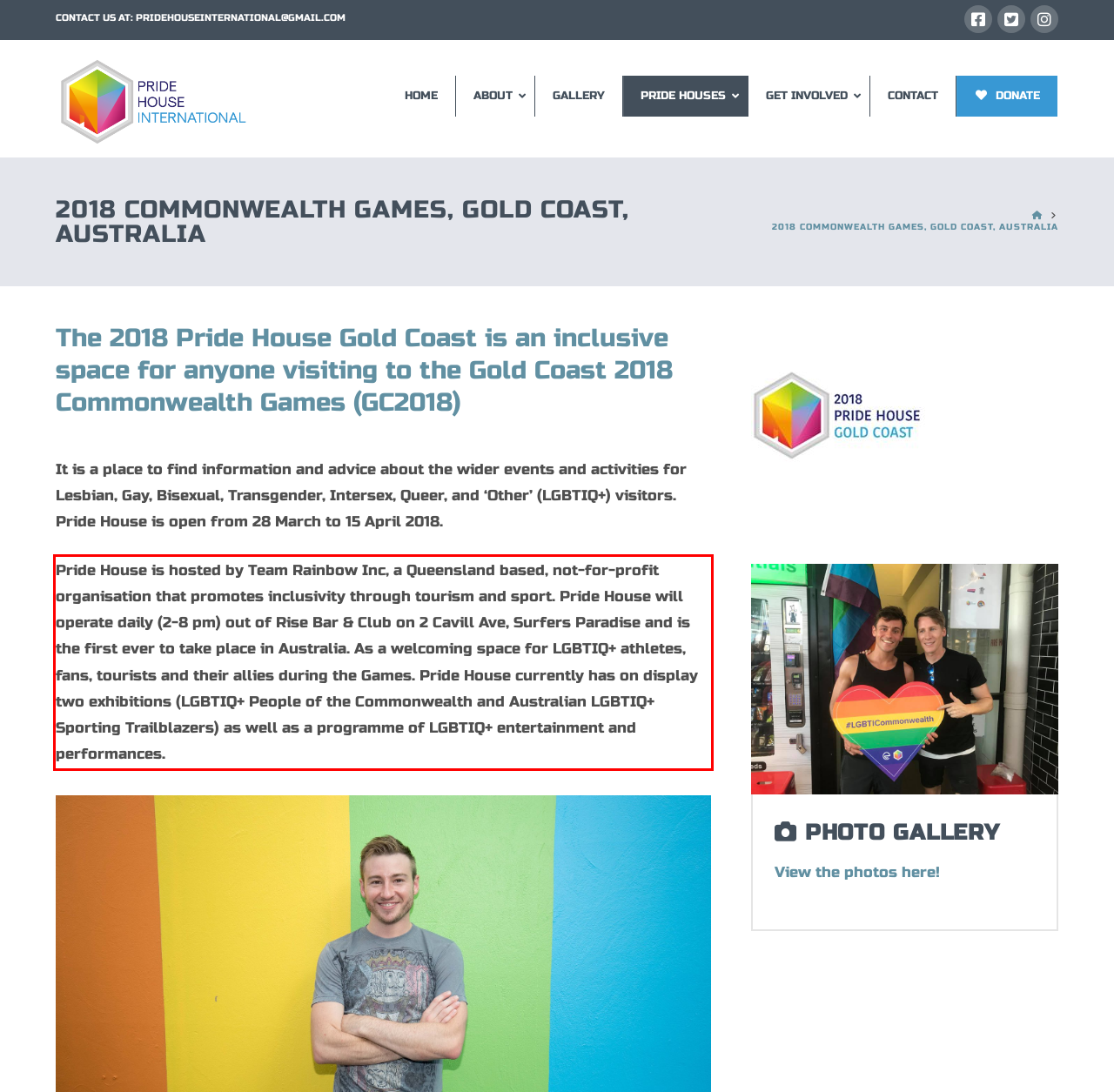Examine the screenshot of the webpage, locate the red bounding box, and perform OCR to extract the text contained within it.

Pride House is hosted by Team Rainbow Inc, a Queensland based, not-for-profit organisation that promotes inclusivity through tourism and sport. Pride House will operate daily (2-8 pm) out of Rise Bar & Club on 2 Cavill Ave, Surfers Paradise and is the first ever to take place in Australia. As a welcoming space for LGBTIQ+ athletes, fans, tourists and their allies during the Games. Pride House currently has on display two exhibitions (LGBTIQ+ People of the Commonwealth and Australian LGBTIQ+ Sporting Trailblazers) as well as a programme of LGBTIQ+ entertainment and performances.